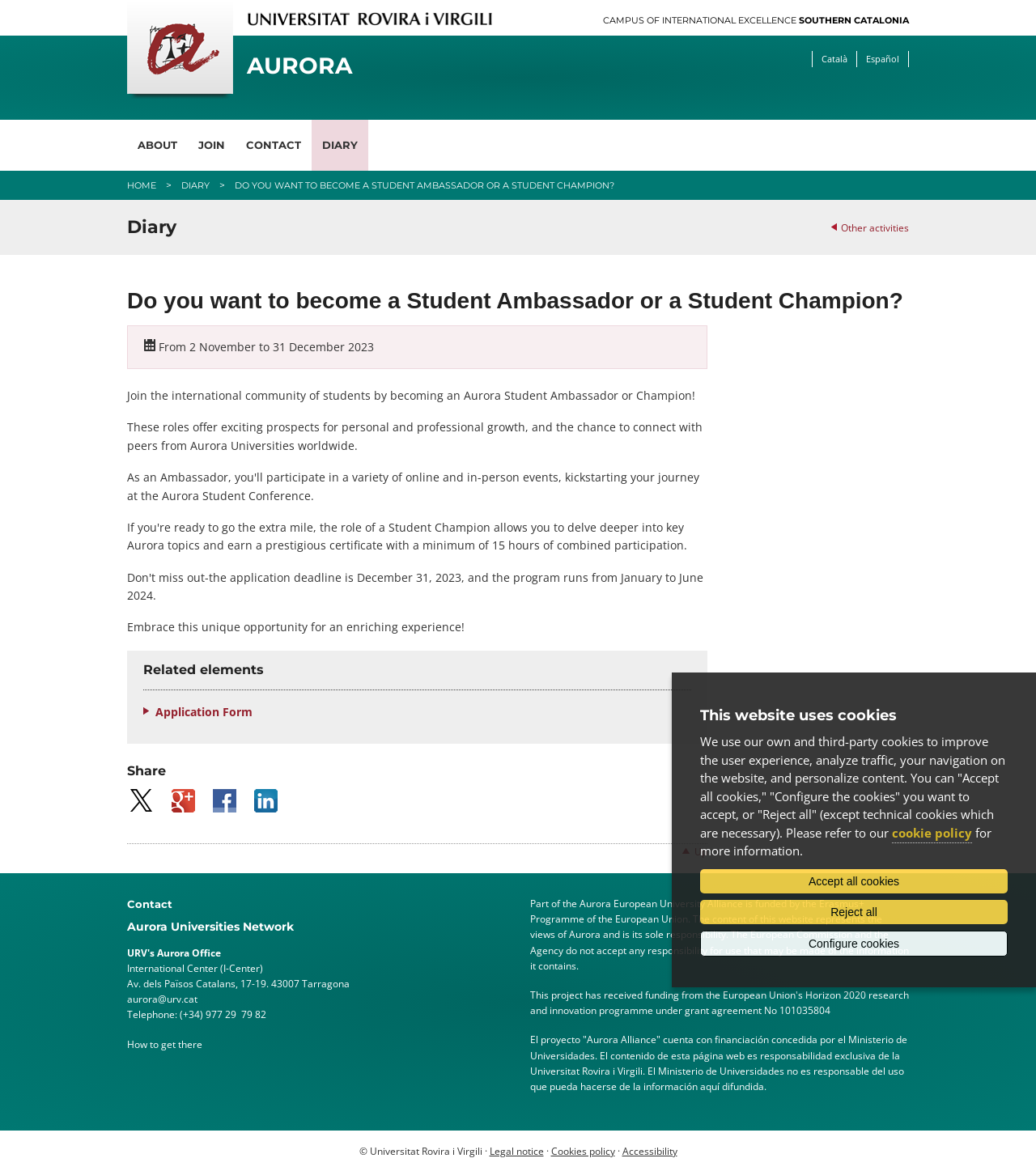Determine the bounding box of the UI component based on this description: "Legal notice". The bounding box coordinates should be four float values between 0 and 1, i.e., [left, top, right, bottom].

[0.472, 0.977, 0.525, 0.989]